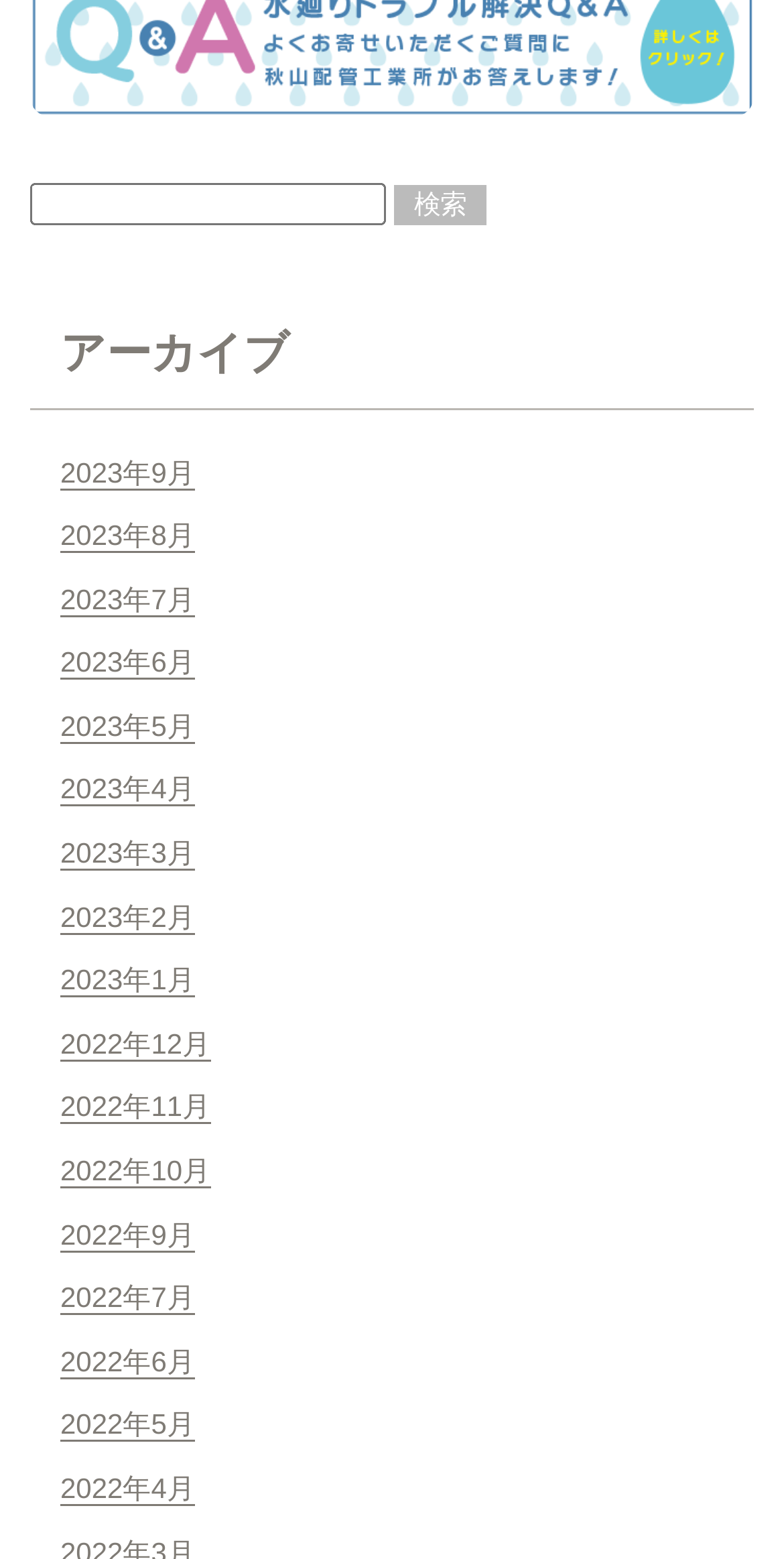Determine the bounding box coordinates for the region that must be clicked to execute the following instruction: "search for something".

[0.038, 0.118, 0.492, 0.145]